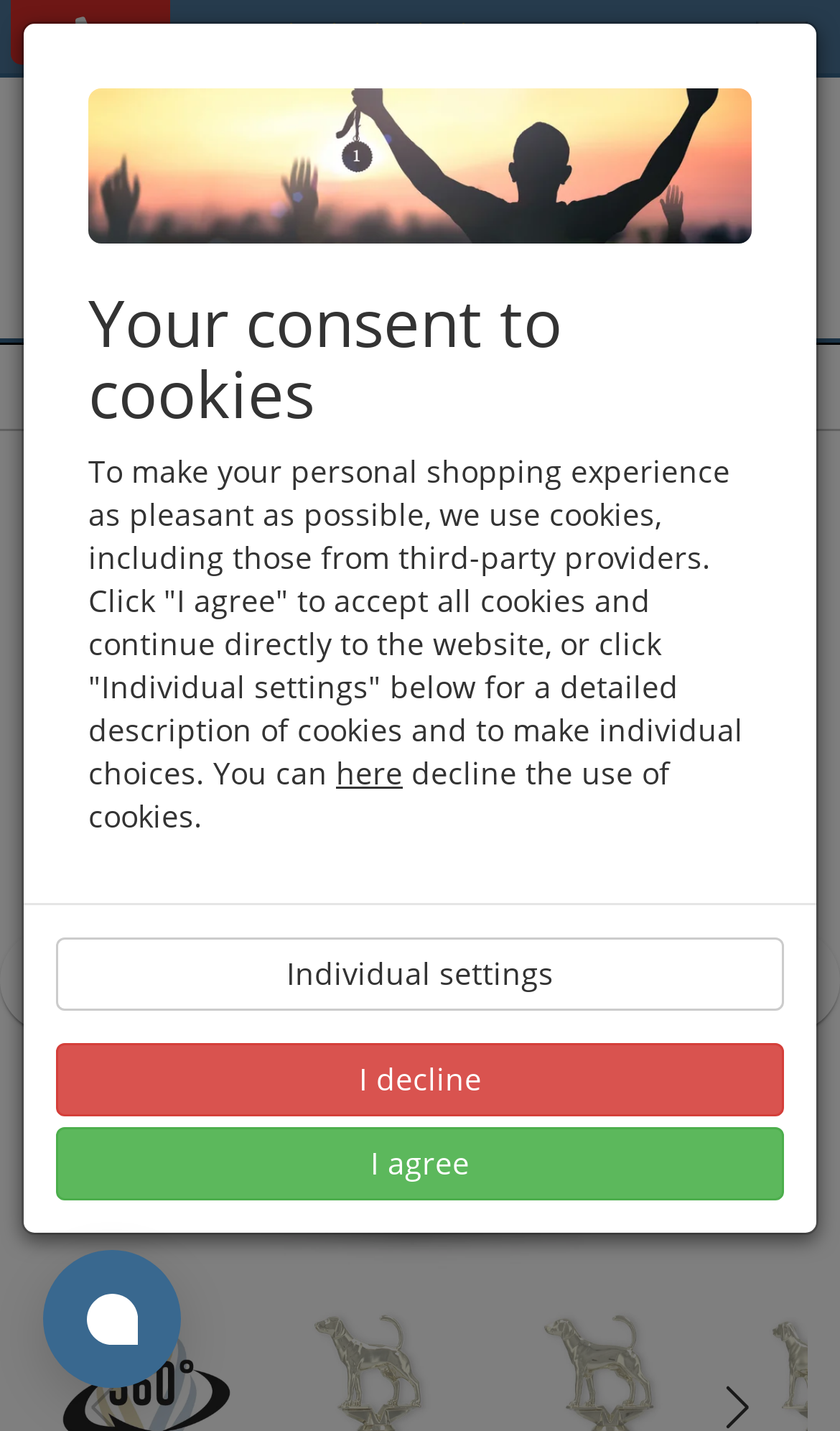Given the element description "parent_node: 0 title="My account"" in the screenshot, predict the bounding box coordinates of that UI element.

[0.636, 0.16, 0.718, 0.188]